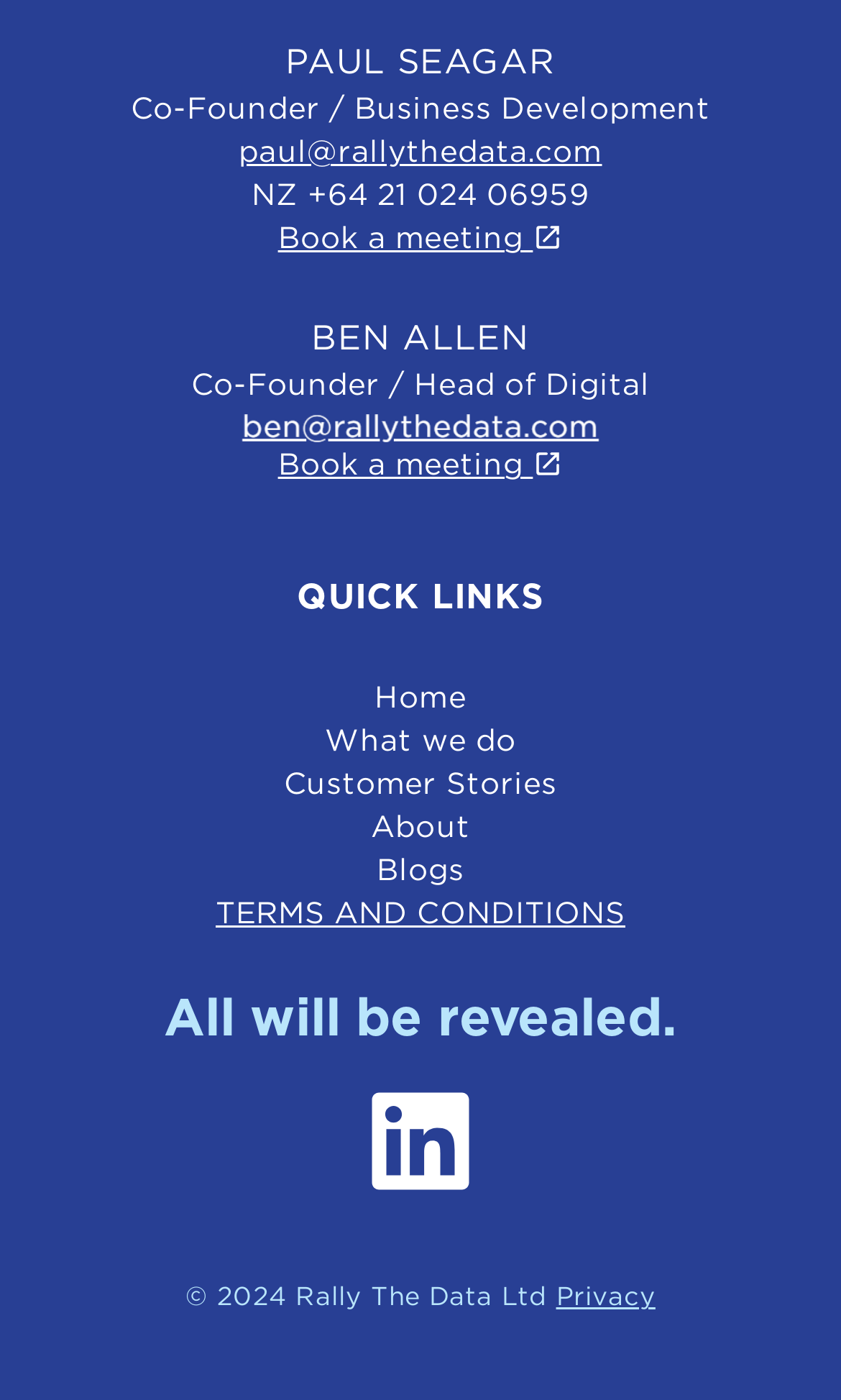Show the bounding box coordinates for the element that needs to be clicked to execute the following instruction: "Check Privacy policy". Provide the coordinates in the form of four float numbers between 0 and 1, i.e., [left, top, right, bottom].

[0.661, 0.916, 0.779, 0.936]